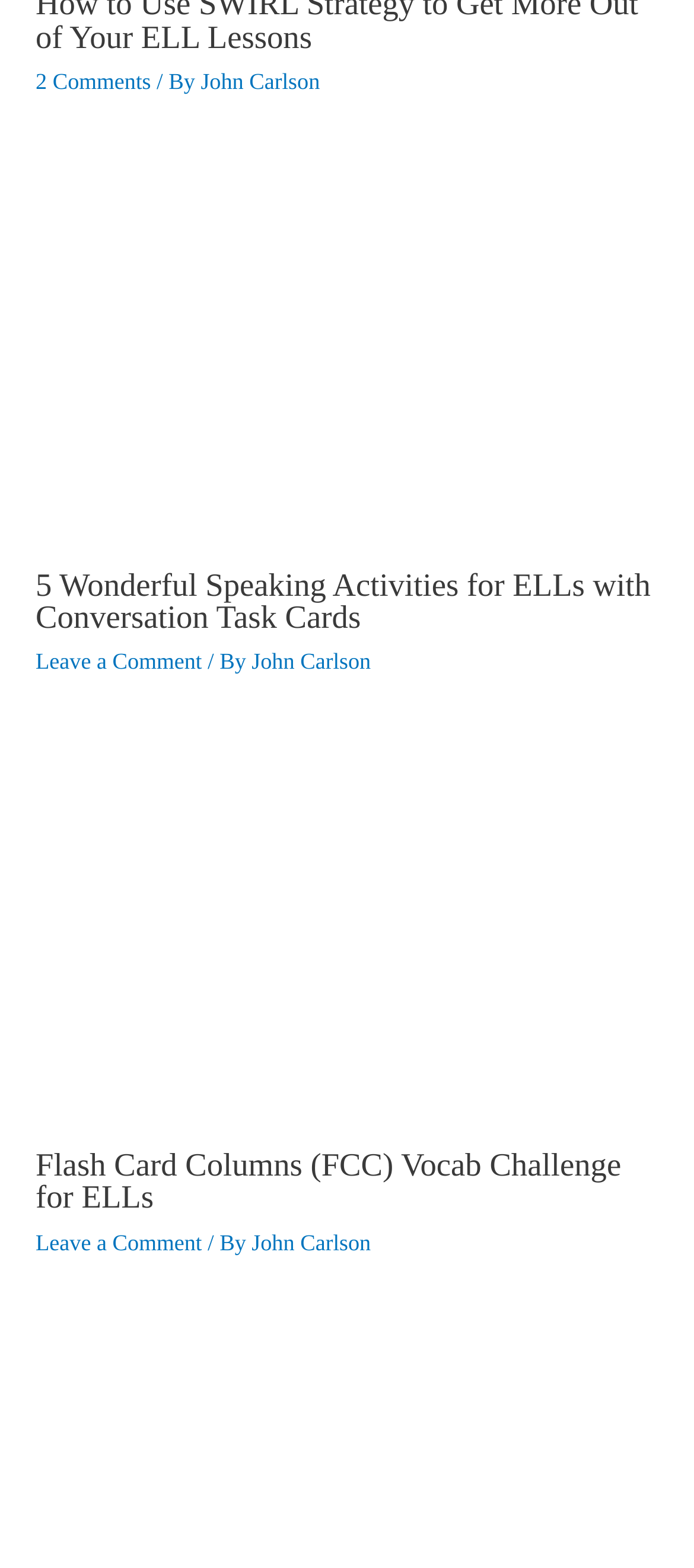What is the topic of the second article on this webpage?
Look at the screenshot and respond with one word or a short phrase.

Speaking activities for ELLs